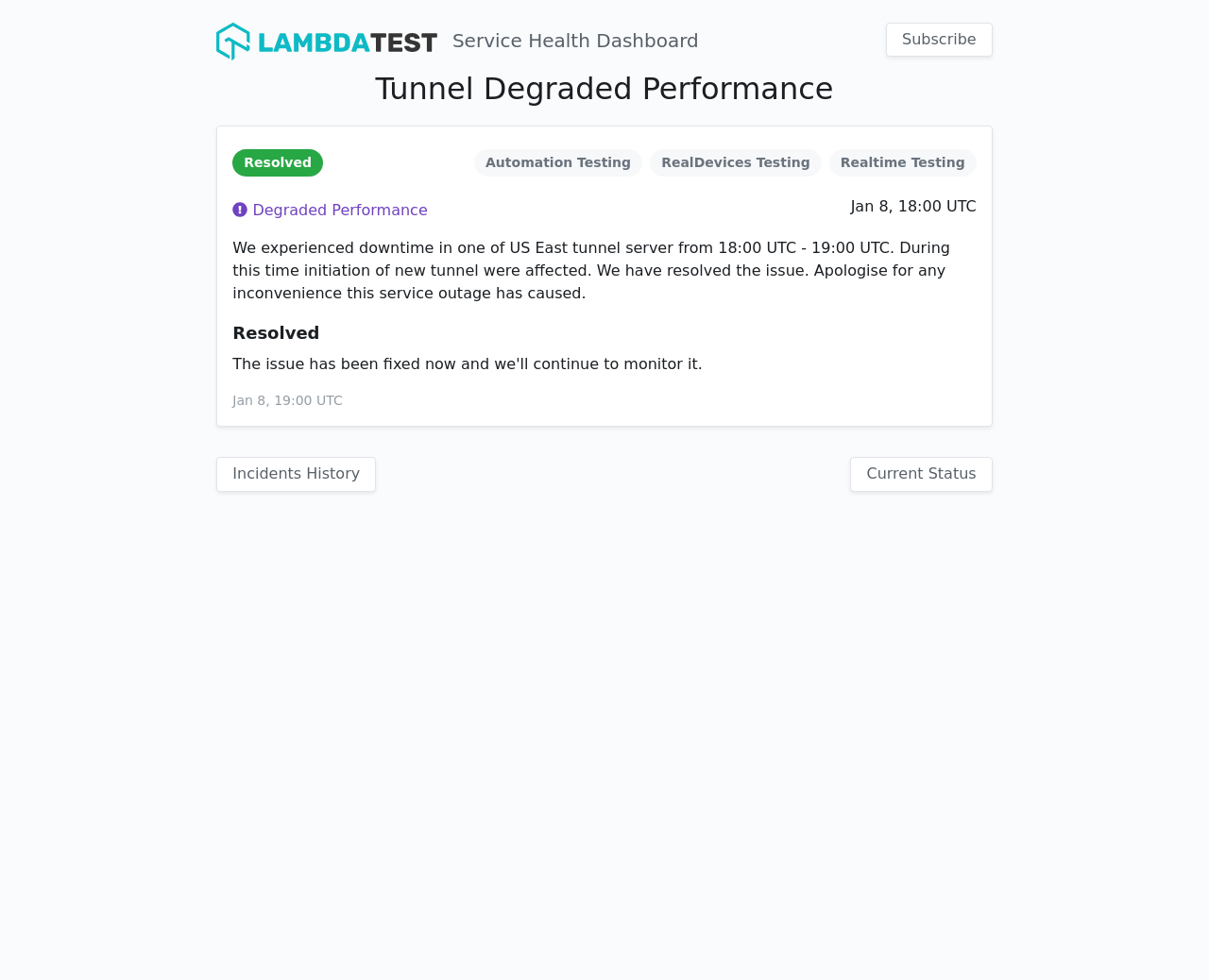Bounding box coordinates are specified in the format (top-left x, top-left y, bottom-right x, bottom-right y). All values are floating point numbers bounded between 0 and 1. Please provide the bounding box coordinate of the region this sentence describes: Incidents History

[0.179, 0.466, 0.311, 0.502]